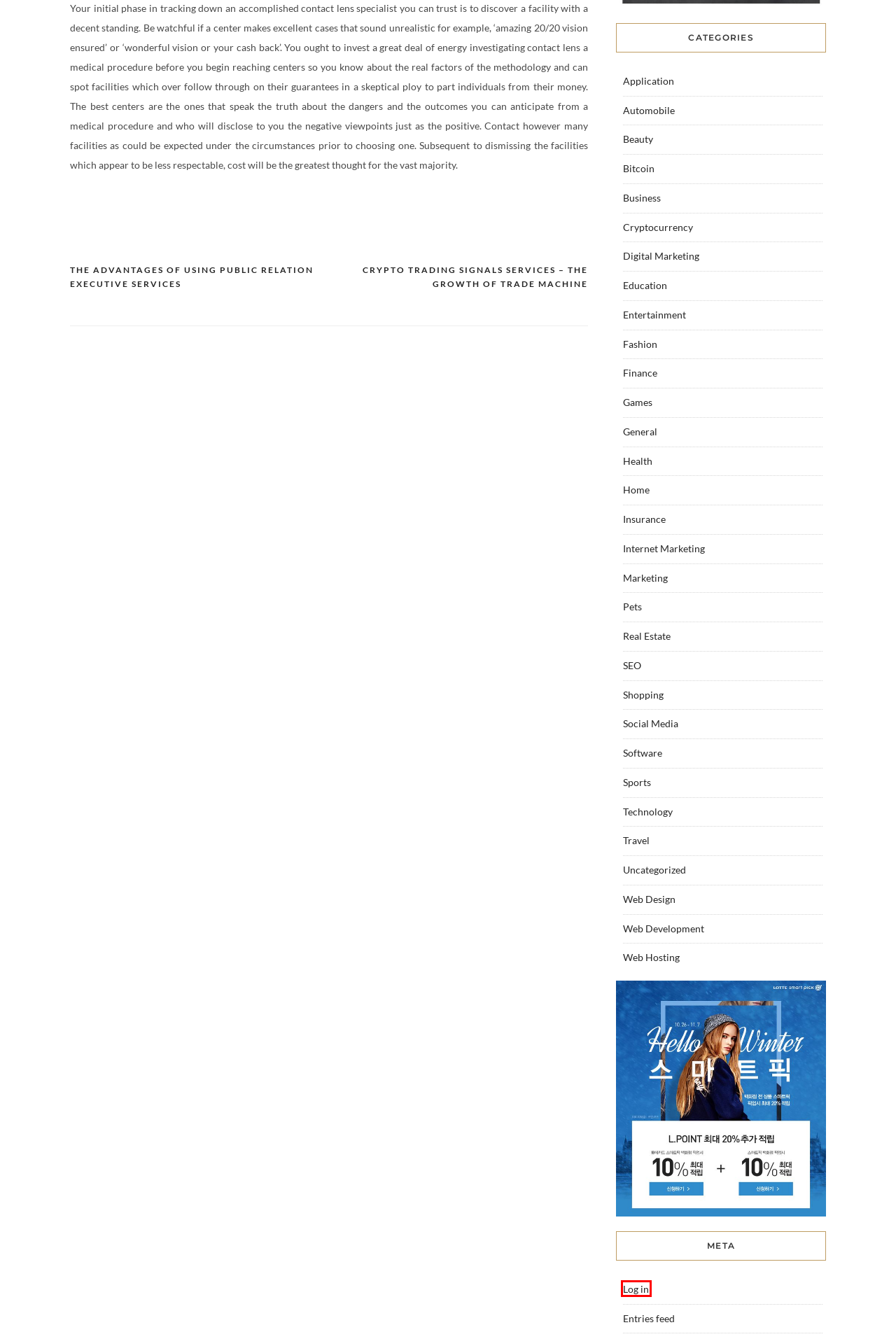Look at the given screenshot of a webpage with a red rectangle bounding box around a UI element. Pick the description that best matches the new webpage after clicking the element highlighted. The descriptions are:
A. Entertainment – Demon Project
B. Web Design – Demon Project
C. Fashion – Demon Project
D. Bitcoin – Demon Project
E. Log In ‹ Demon Project — WordPress
F. Crypto Trading Signals Services – The Growth of Trade Machine – Demon Project
G. Internet Marketing – Demon Project
H. Education – Demon Project

E